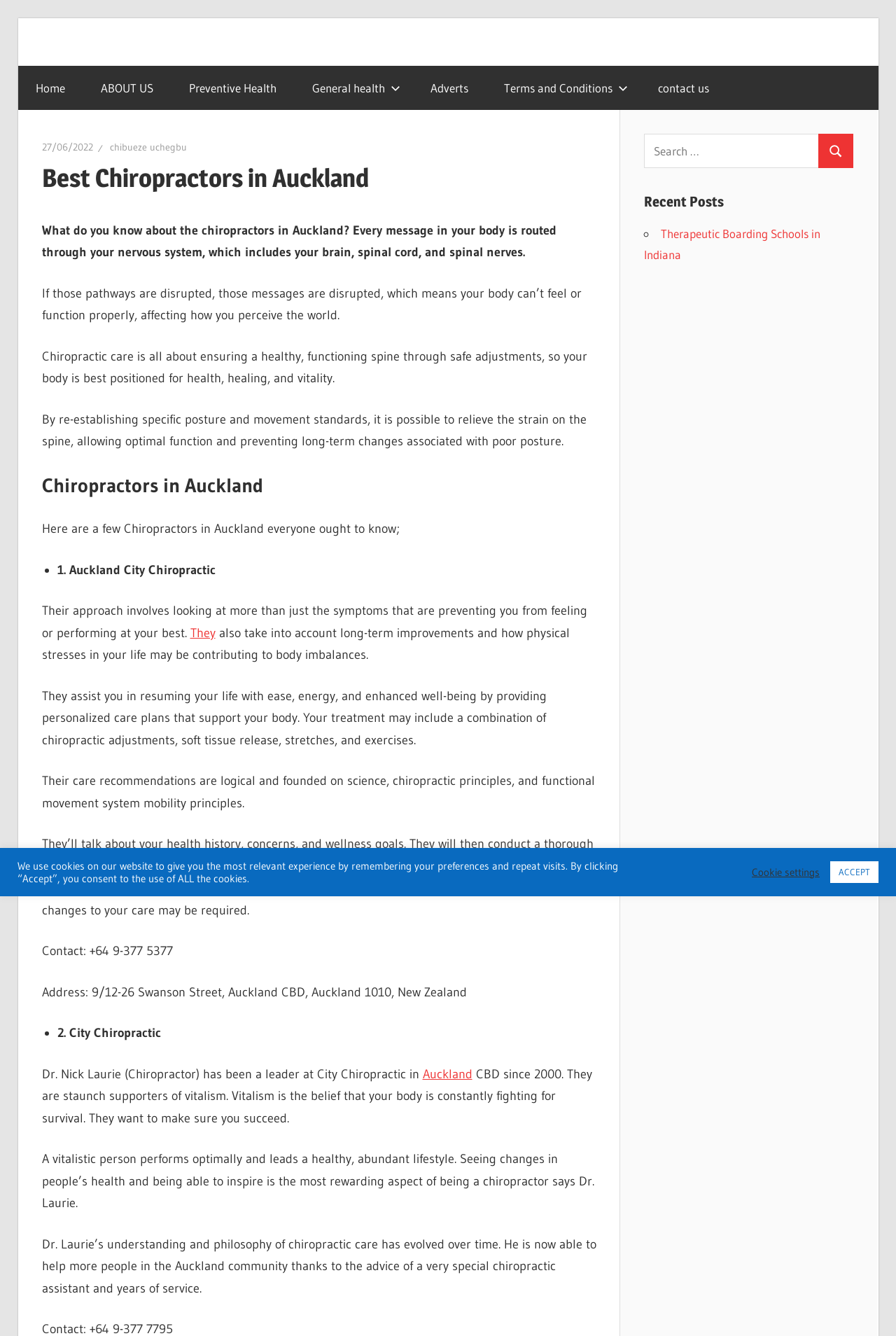Extract the bounding box for the UI element that matches this description: "Terms and Conditions".

[0.543, 0.049, 0.714, 0.082]